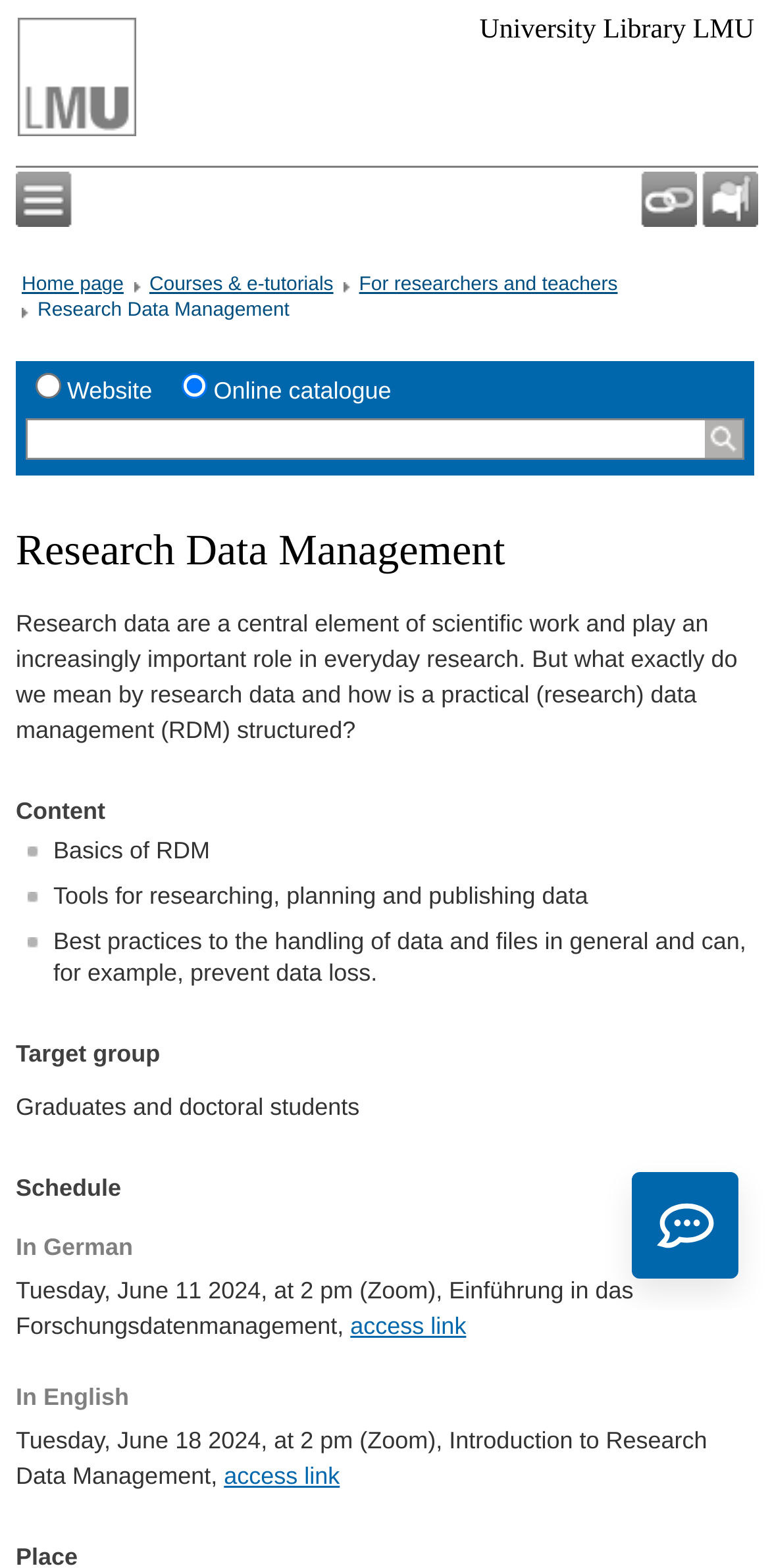Identify the bounding box for the element characterized by the following description: "parent_node: WebsiteOnline catalogue name="selection" value="katalog"".

[0.236, 0.238, 0.27, 0.254]